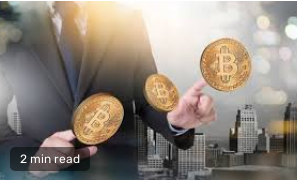Give an in-depth description of the image.

The image captures a businessman in a formal suit, skillfully displaying three floating Bitcoin coins against a backdrop of a bustling city skyline. The Bitcoins, visually prominent with their distinct golden hue, symbolize the increasing integration of cryptocurrency into mainstream finance. The lighting creates a dynamic atmosphere, hinting at both innovation and opportunity in the financial sector. Accompanying the image is the note "2 min read," suggesting a brief yet insightful article that likely delves into contemporary developments in cryptocurrency or investment strategies related to Bitcoin.